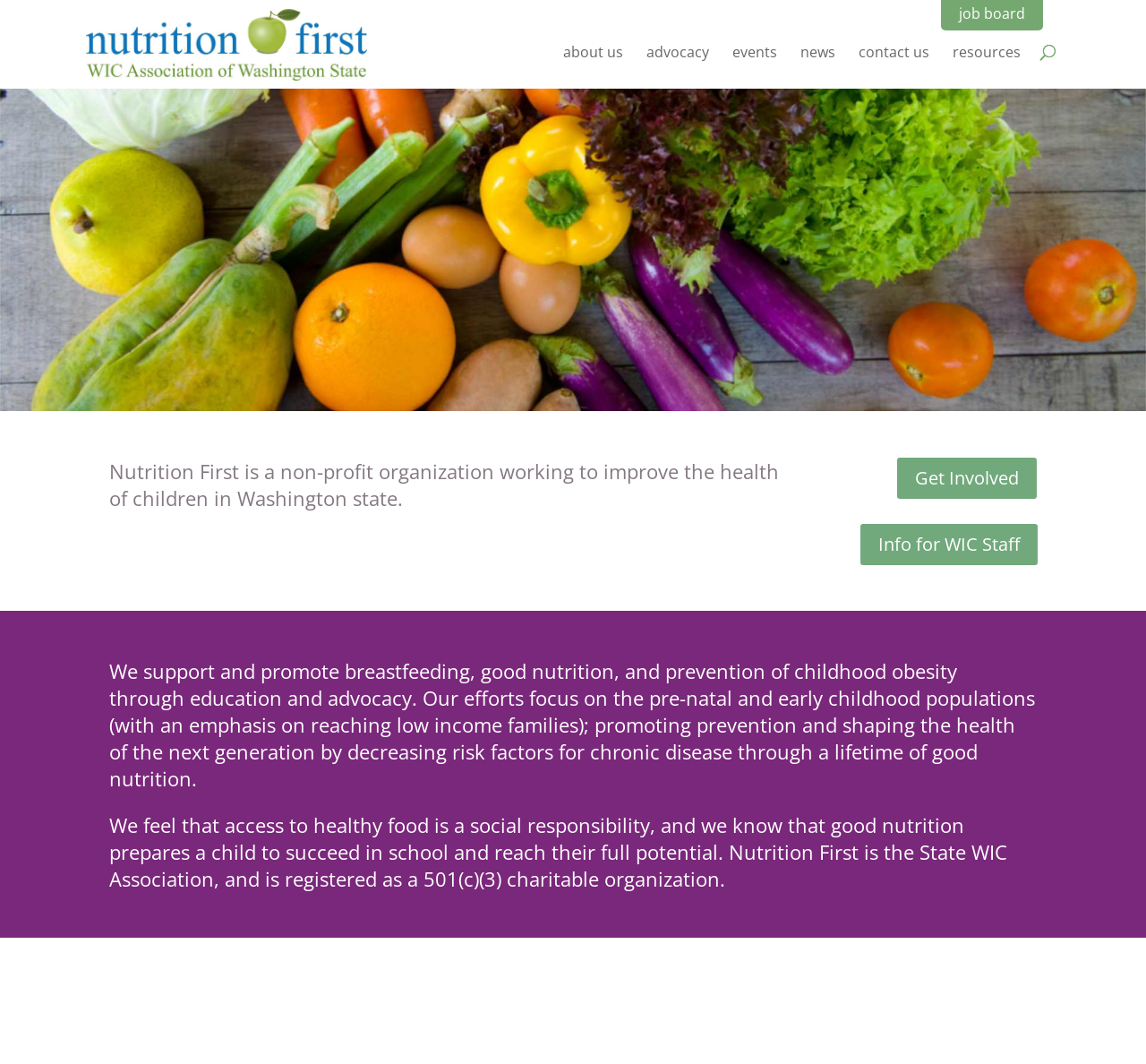Locate the UI element described by Info for WIC Staff and provide its bounding box coordinates. Use the format (top-left x, top-left y, bottom-right x, bottom-right y) with all values as floating point numbers between 0 and 1.

[0.751, 0.493, 0.906, 0.531]